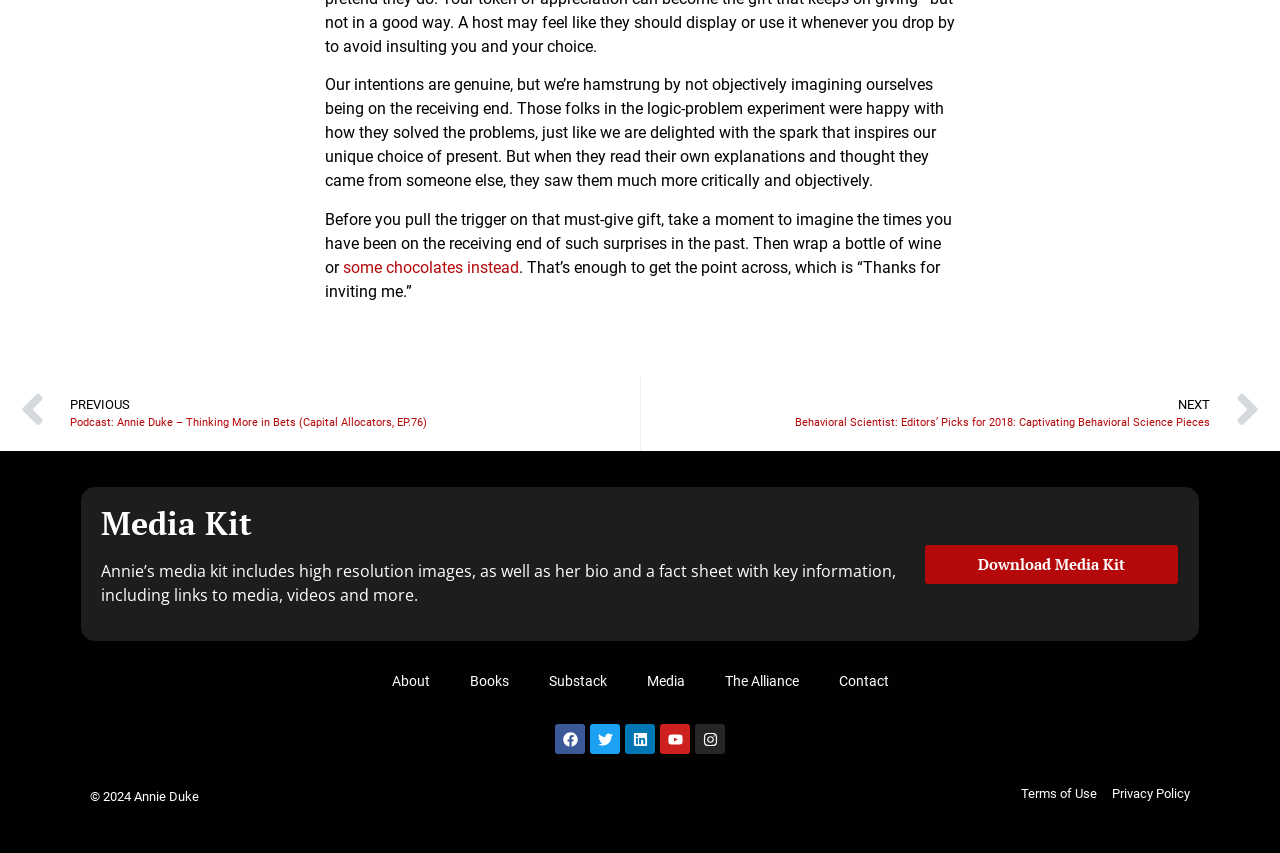How many navigation links are there?
Give a thorough and detailed response to the question.

There are seven navigation links: About, Books, Substack, Media, The Alliance, Contact, and Prev/NEXT links for the podcast. These links are located at the top and bottom of the webpage.